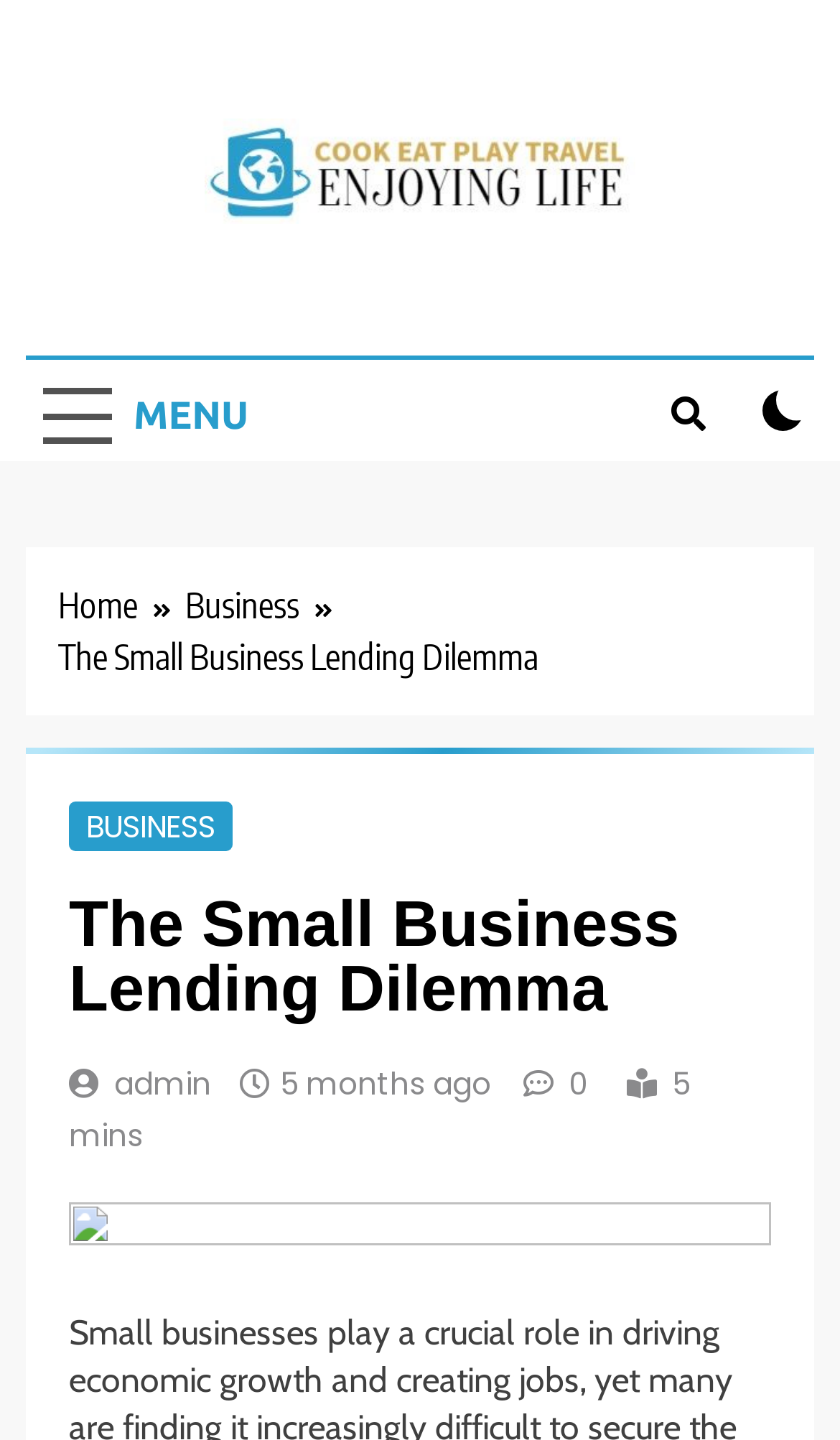Kindly determine the bounding box coordinates for the clickable area to achieve the given instruction: "Click the BUSINESS link".

[0.103, 0.559, 0.256, 0.589]